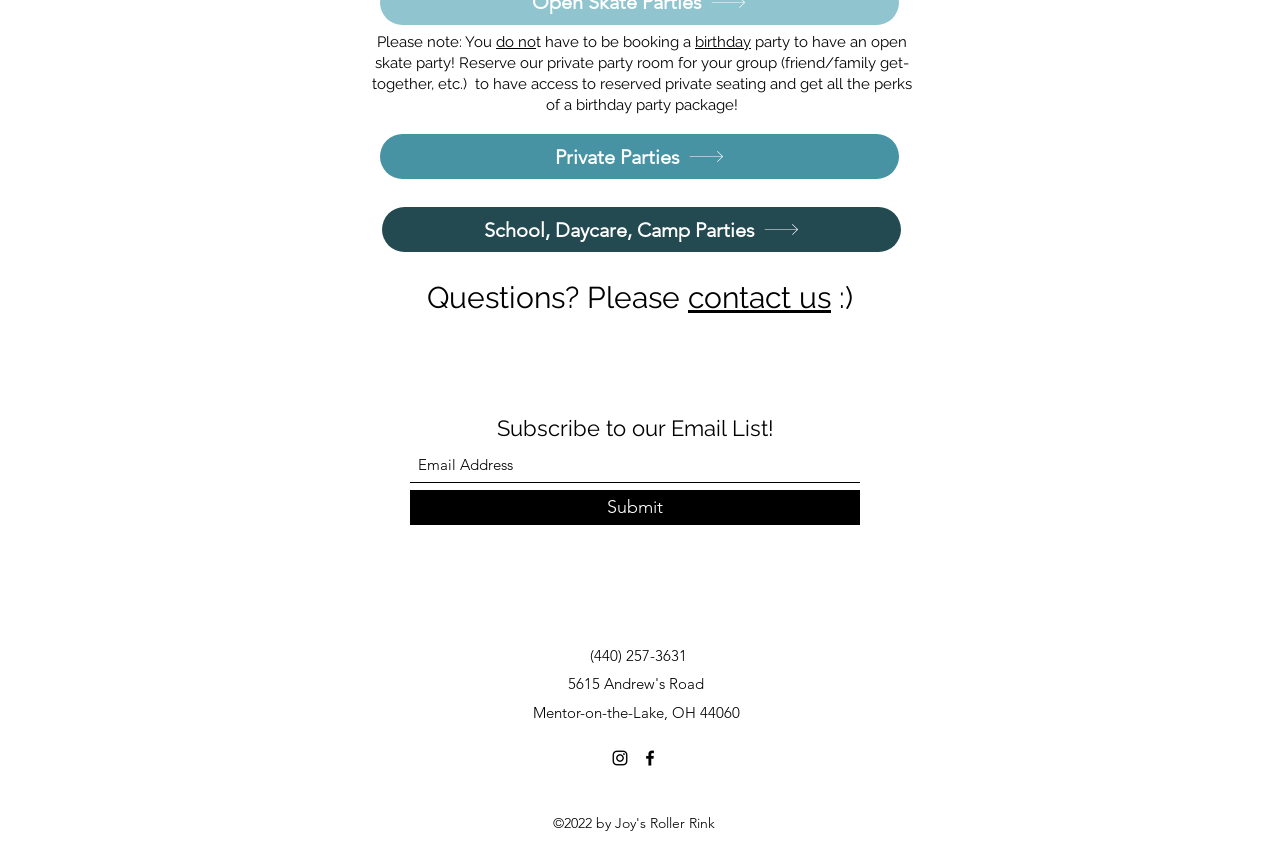Locate the UI element described by Submit in the provided webpage screenshot. Return the bounding box coordinates in the format (top-left x, top-left y, bottom-right x, bottom-right y), ensuring all values are between 0 and 1.

[0.32, 0.567, 0.672, 0.608]